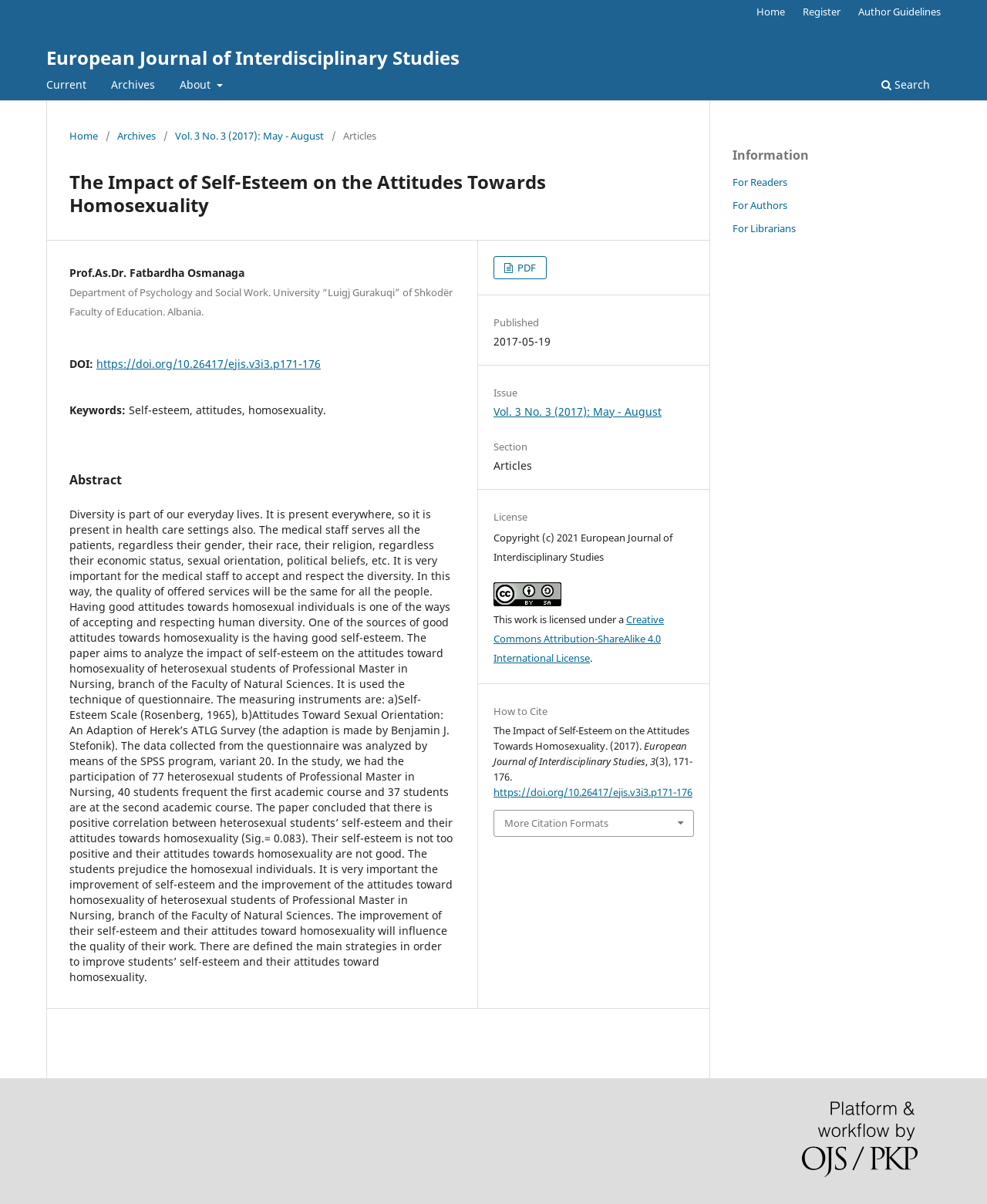Locate the UI element described as follows: "Home". Return the bounding box coordinates as four float numbers between 0 and 1 in the order [left, top, right, bottom].

[0.759, 0.0, 0.803, 0.019]